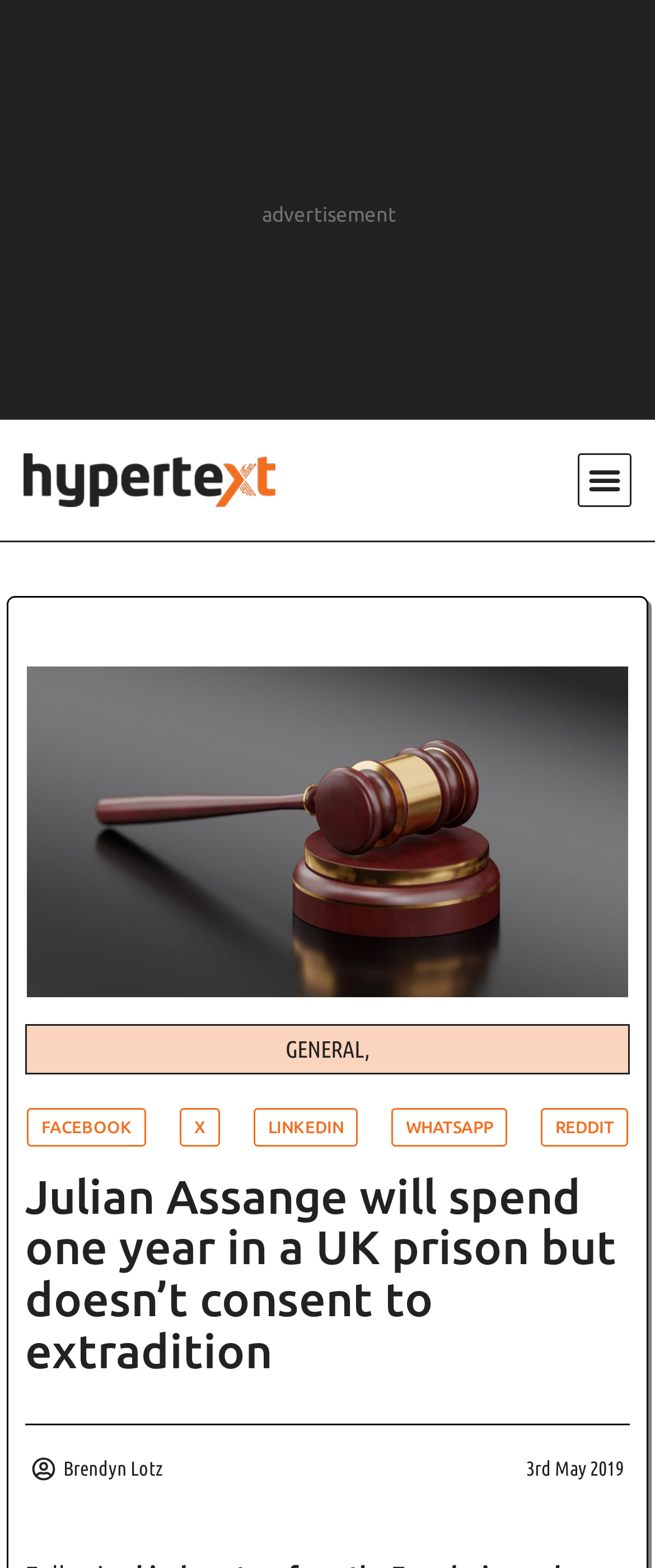Who is the author of the article?
Look at the image and respond with a one-word or short phrase answer.

Brendyn Lotz